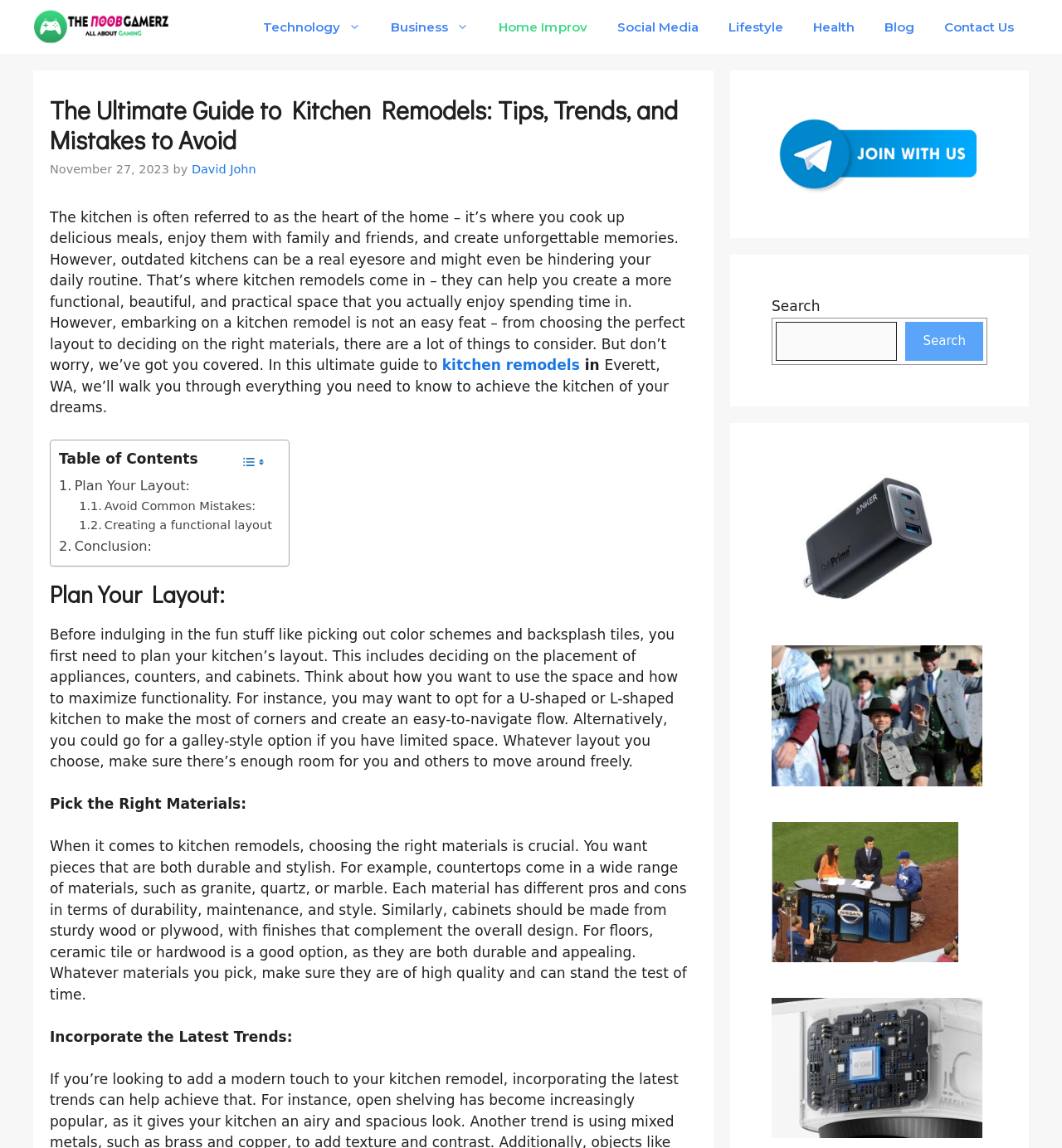Reply to the question below using a single word or brief phrase:
What type of materials are recommended for kitchen floors?

Ceramic tile or hardwood